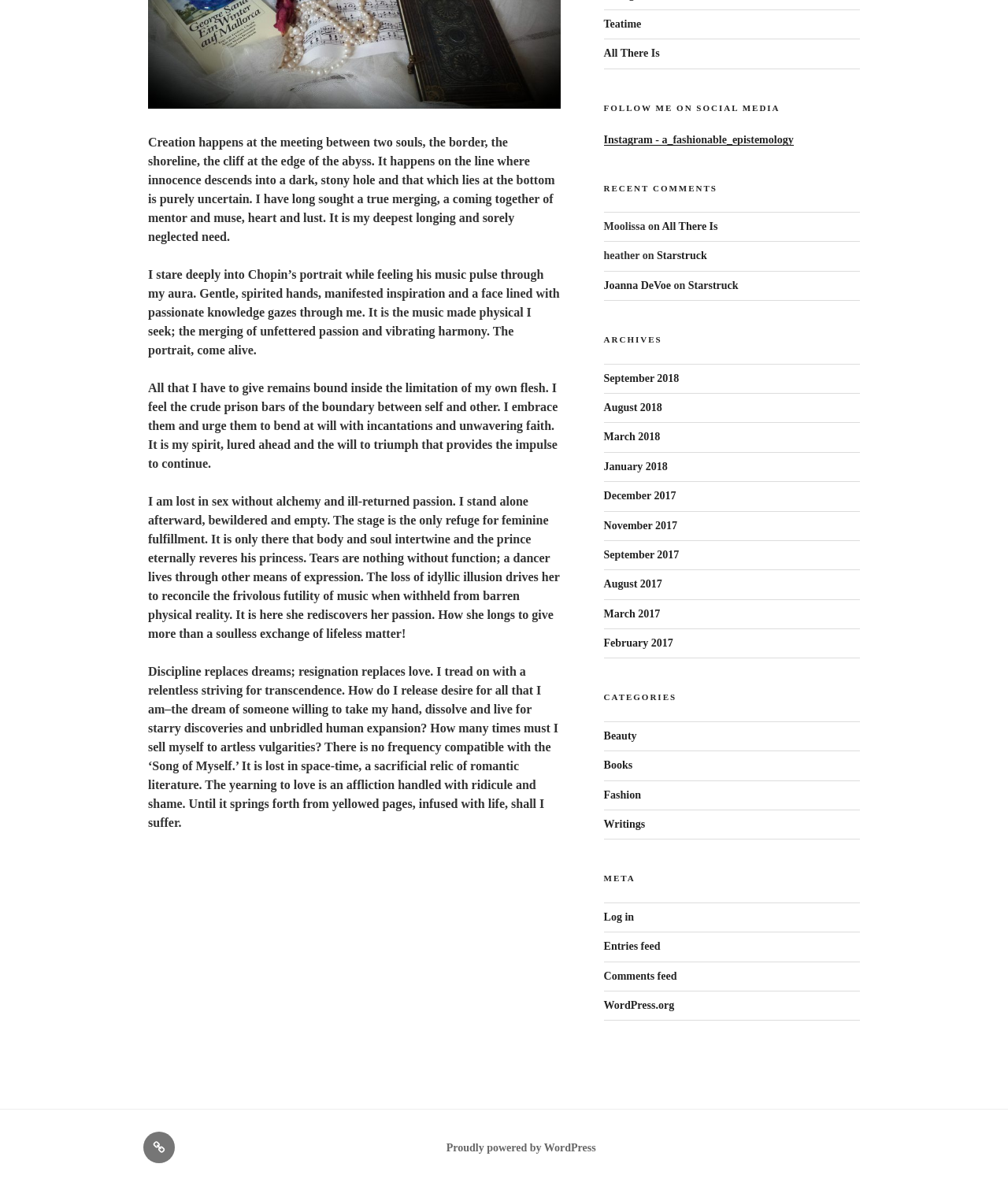Identify the bounding box for the UI element that is described as follows: "Teatime".

[0.599, 0.015, 0.636, 0.025]